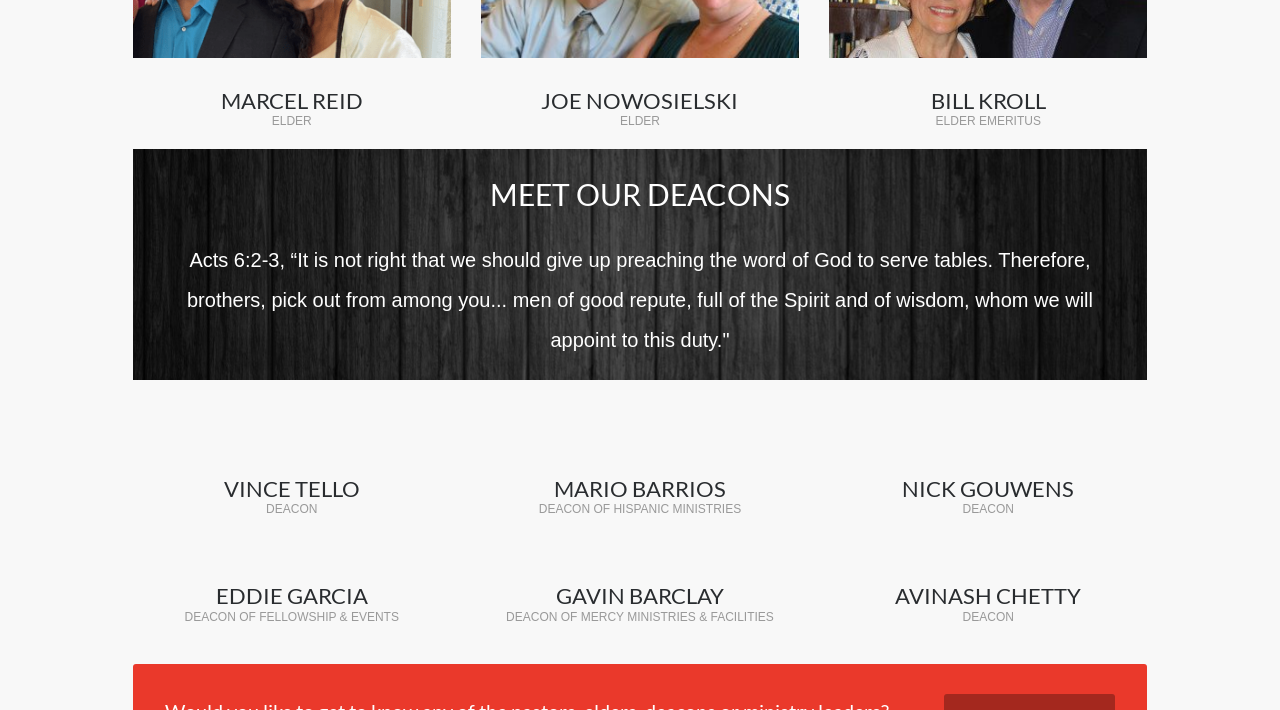Provide a short answer to the following question with just one word or phrase: How many deacons are listed on this webpage?

6